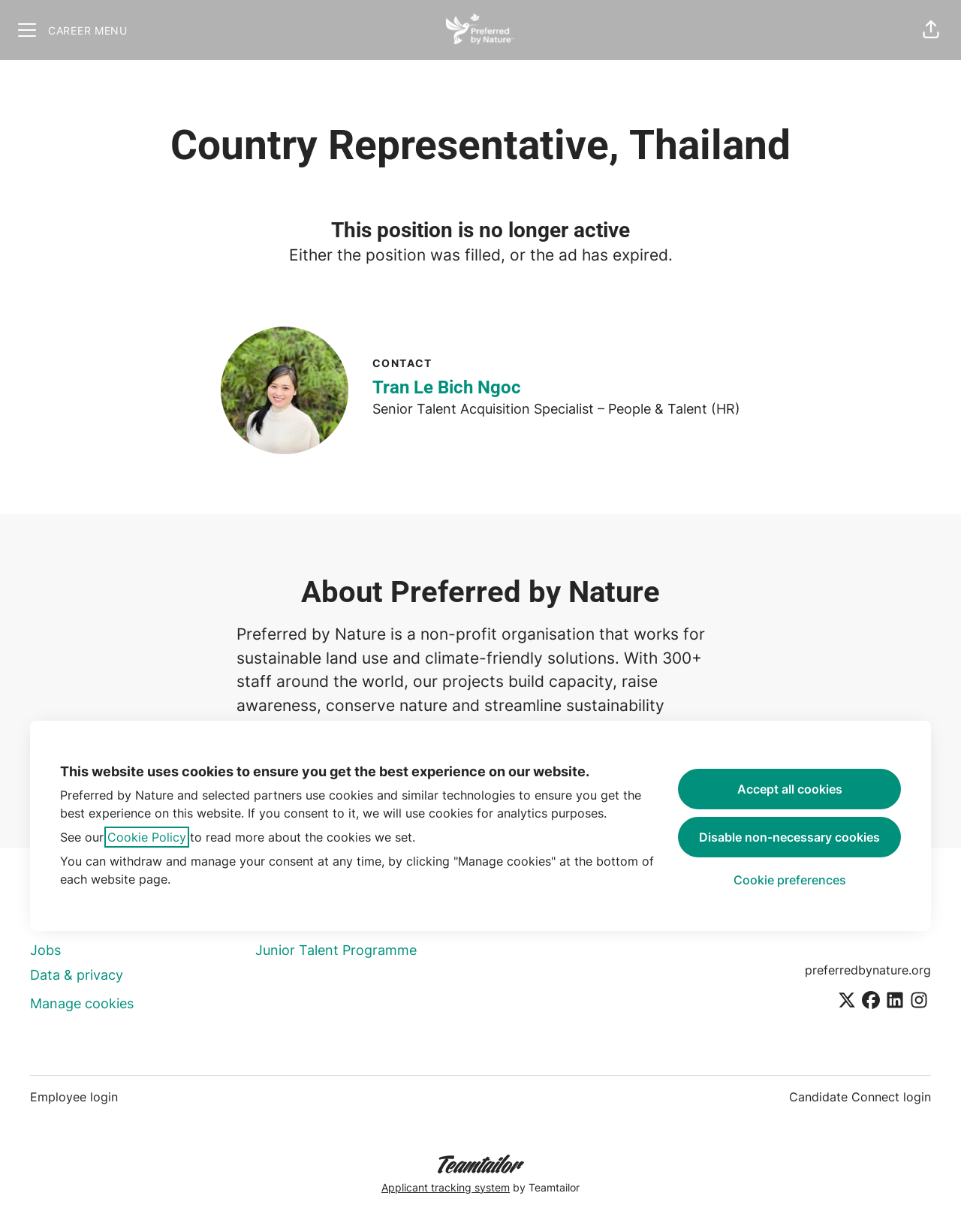How many staff does Preferred by Nature have?
Look at the screenshot and provide an in-depth answer.

The number of staff can be found in the static text element with the text '+300' which is located in the section about Preferred by Nature.